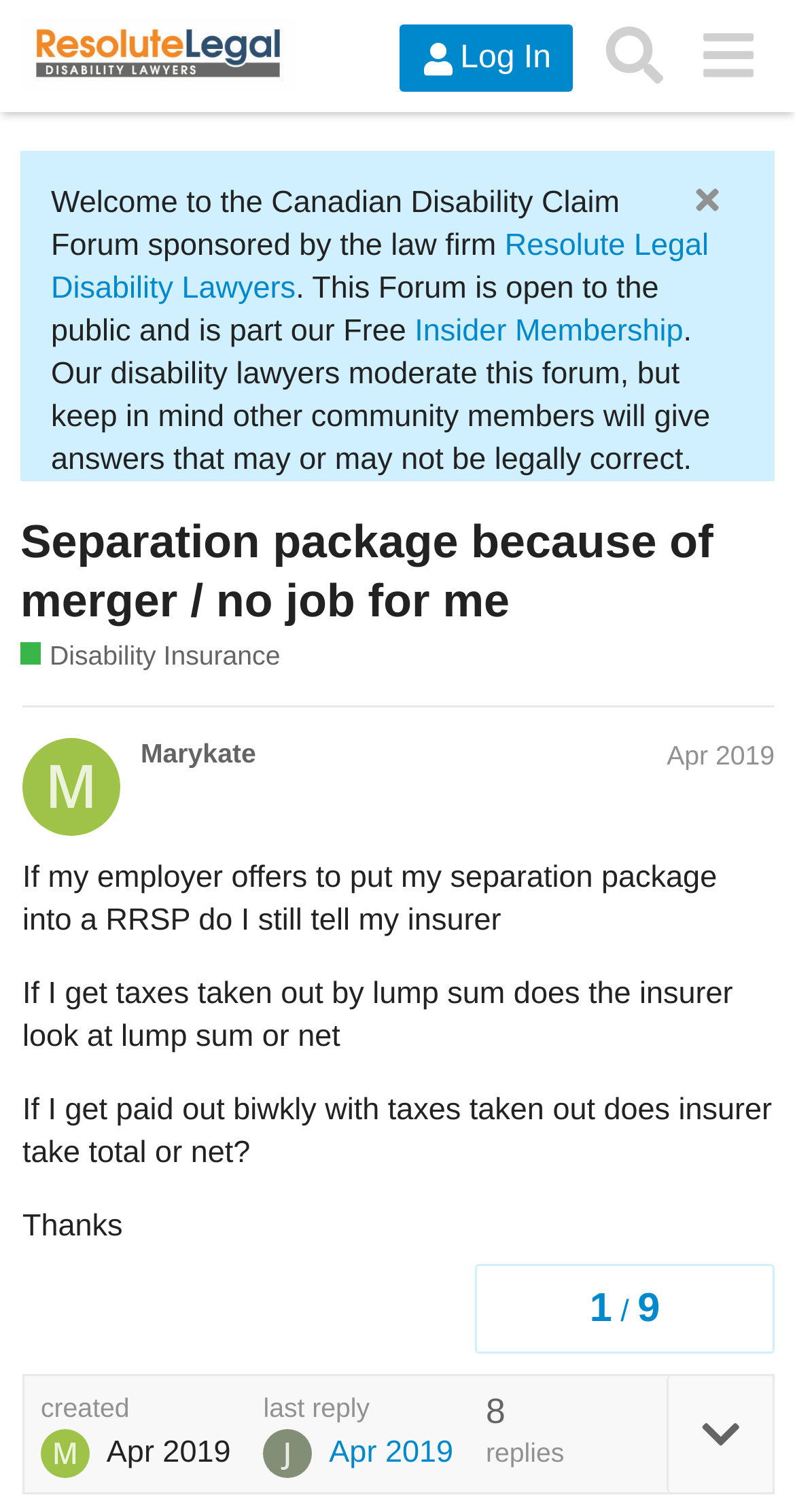How many replies are there to this topic?
Please answer the question with as much detail as possible using the screenshot.

The number of replies to this topic can be found at the bottom of the page, where it says '8 replies'.